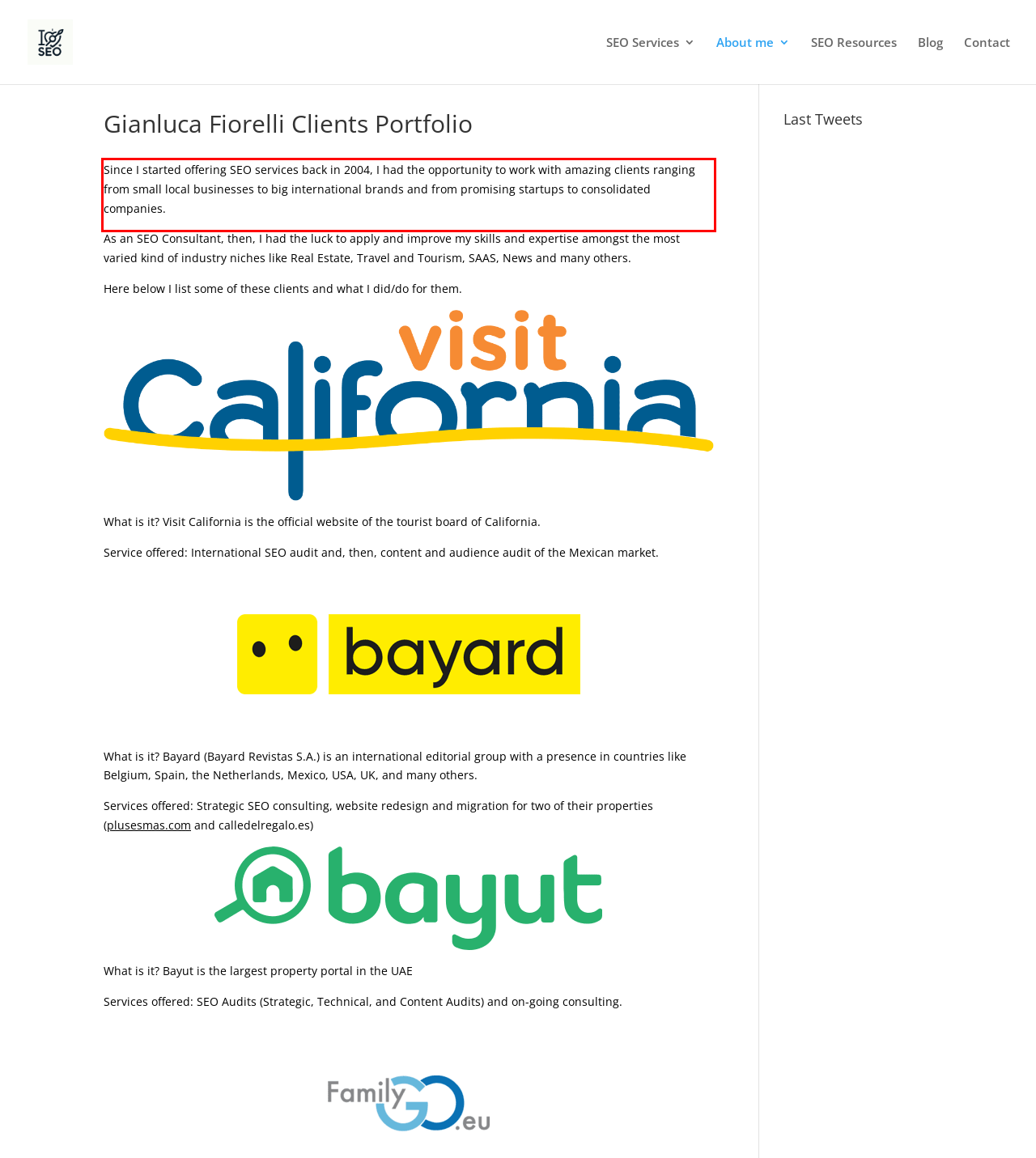Examine the webpage screenshot and use OCR to obtain the text inside the red bounding box.

Since I started offering SEO services back in 2004, I had the opportunity to work with amazing clients ranging from small local businesses to big international brands and from promising startups to consolidated companies.